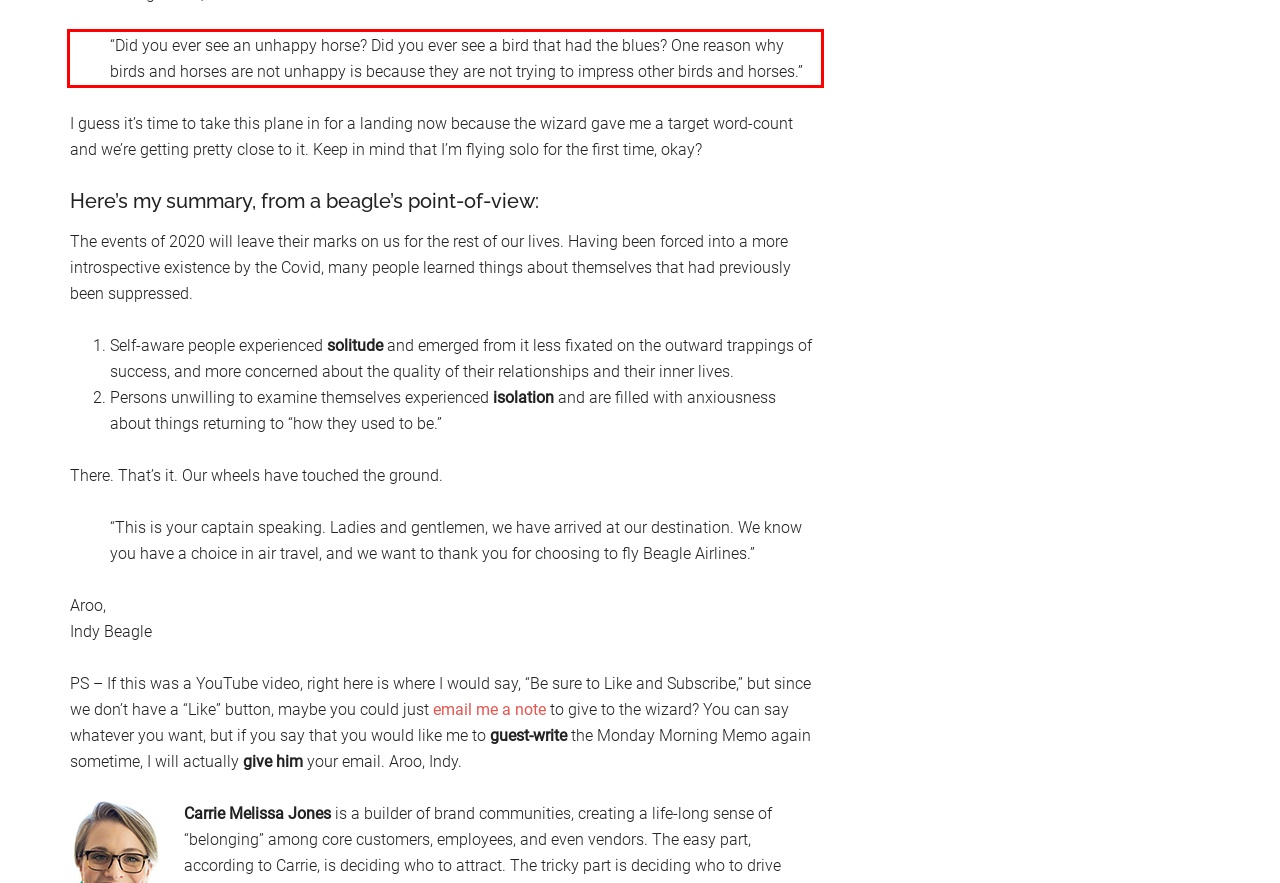Within the screenshot of a webpage, identify the red bounding box and perform OCR to capture the text content it contains.

“Did you ever see an unhappy horse? Did you ever see a bird that had the blues? One reason why birds and horses are not unhappy is because they are not trying to impress other birds and horses.”